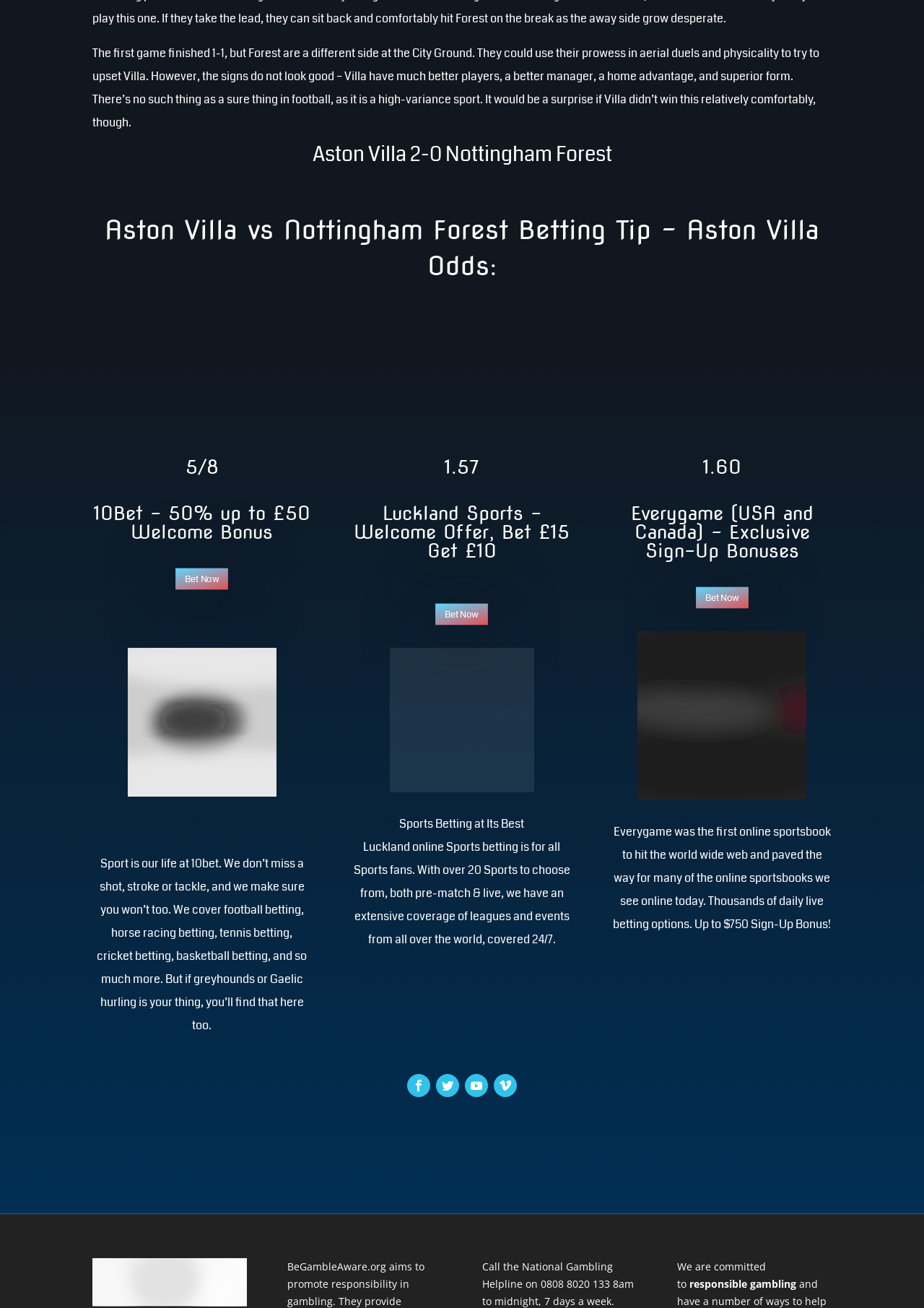Please locate the bounding box coordinates of the element's region that needs to be clicked to follow the instruction: "Visit BeGambleAware.org". The bounding box coordinates should be provided as four float numbers between 0 and 1, i.e., [left, top, right, bottom].

[0.311, 0.963, 0.418, 0.974]